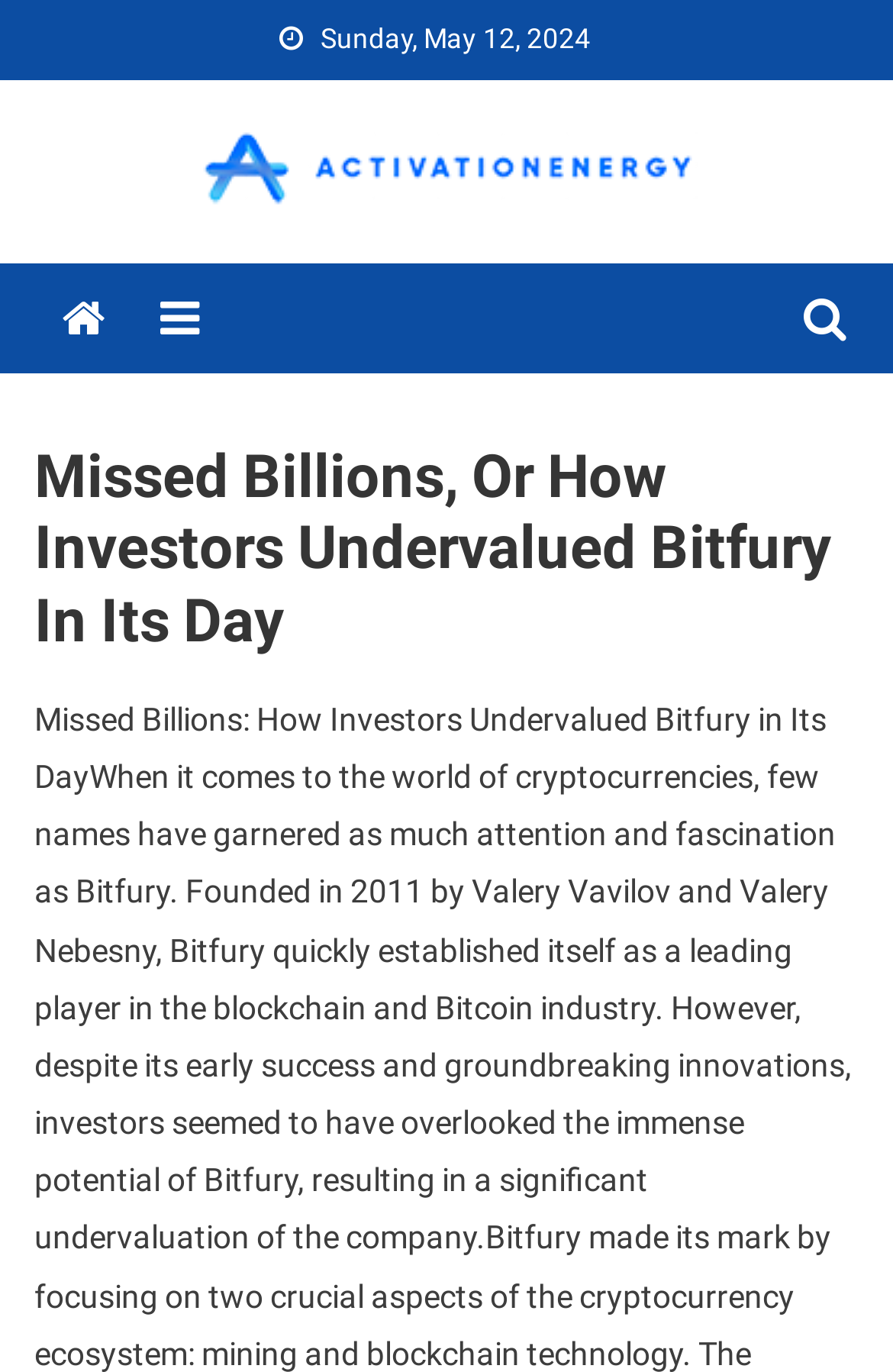Summarize the webpage in an elaborate manner.

The webpage appears to be an article or blog post about Bitfury, a cryptocurrency company. At the top of the page, there is a date displayed, "Sunday, May 12, 2024", which is positioned roughly in the middle of the top section of the page. 

Below the date, there is a link to "activationenergy" with an accompanying image, which is placed slightly to the left of center. The image and link combination takes up a significant portion of the top section.

To the left of the "activationenergy" link, there are two smaller links: one with a icon represented by "\uf015" and another with a icon represented by "\uf0c9 Menu". These links are positioned near the top-left corner of the page.

On the opposite side of the page, near the top-right corner, there is another link with an icon represented by "\uf002".

Below these top-level elements, there is a main heading that spans the width of the page, titled "Missed Billions, Or How Investors Undervalued Bitfury In Its Day". This heading is centered and takes up a significant portion of the vertical space on the page.